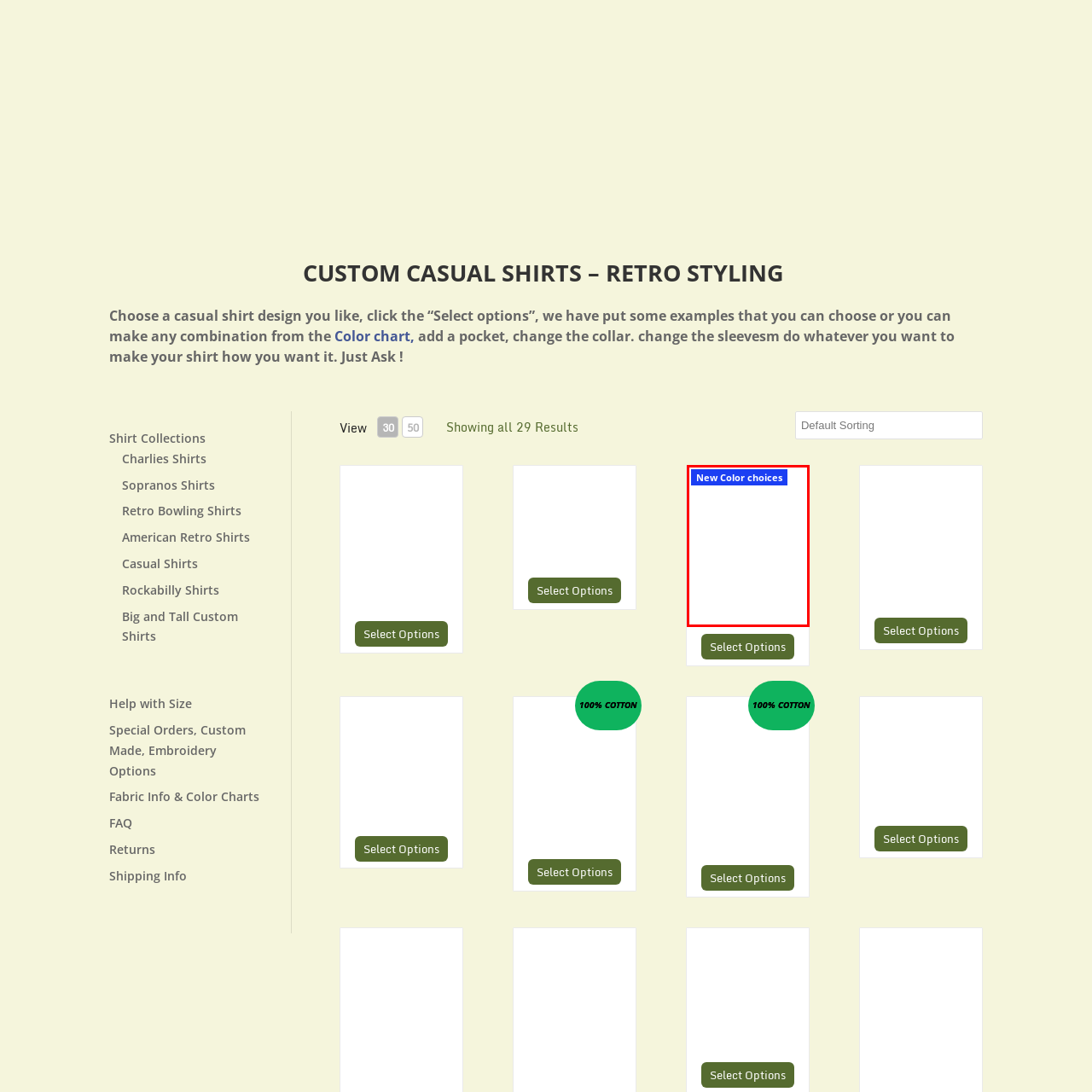Direct your attention to the area enclosed by the green rectangle and deliver a comprehensive answer to the subsequent question, using the image as your reference: 
What is the purpose of the update?

The caption states that the update is part of a collection aimed at enhancing the customization experience, allowing customers to personalize their shirts according to current fashion trends.